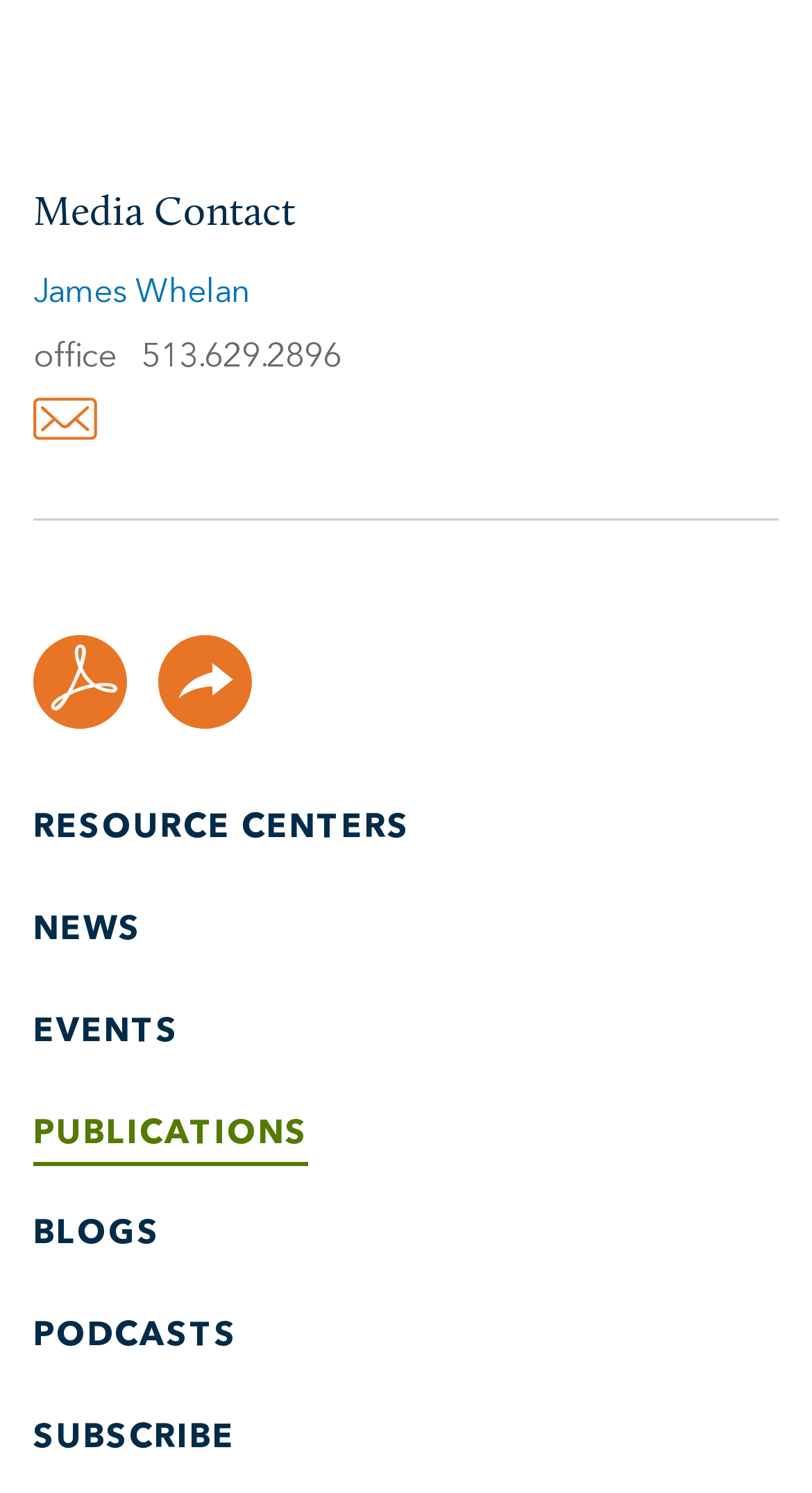Could you highlight the region that needs to be clicked to execute the instruction: "Click the Share button"?

[0.195, 0.426, 0.31, 0.489]